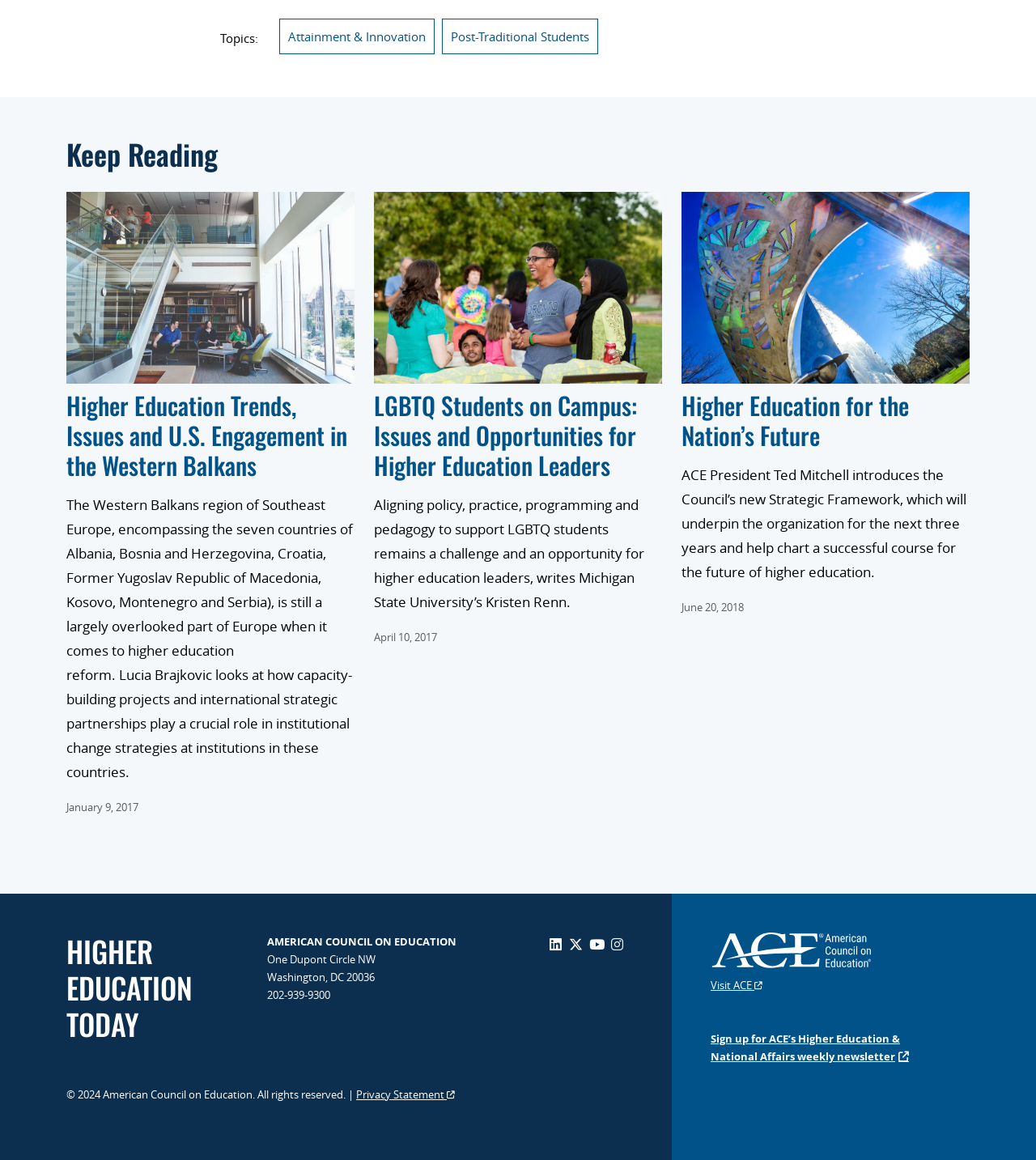Observe the image and answer the following question in detail: What is the topic of the first article?

I determined the answer by looking at the heading 'Higher Education Trends, Issues and U.S. Engagement in the Western Balkans' and its corresponding link, which suggests that the topic of the first article is related to higher education trends.